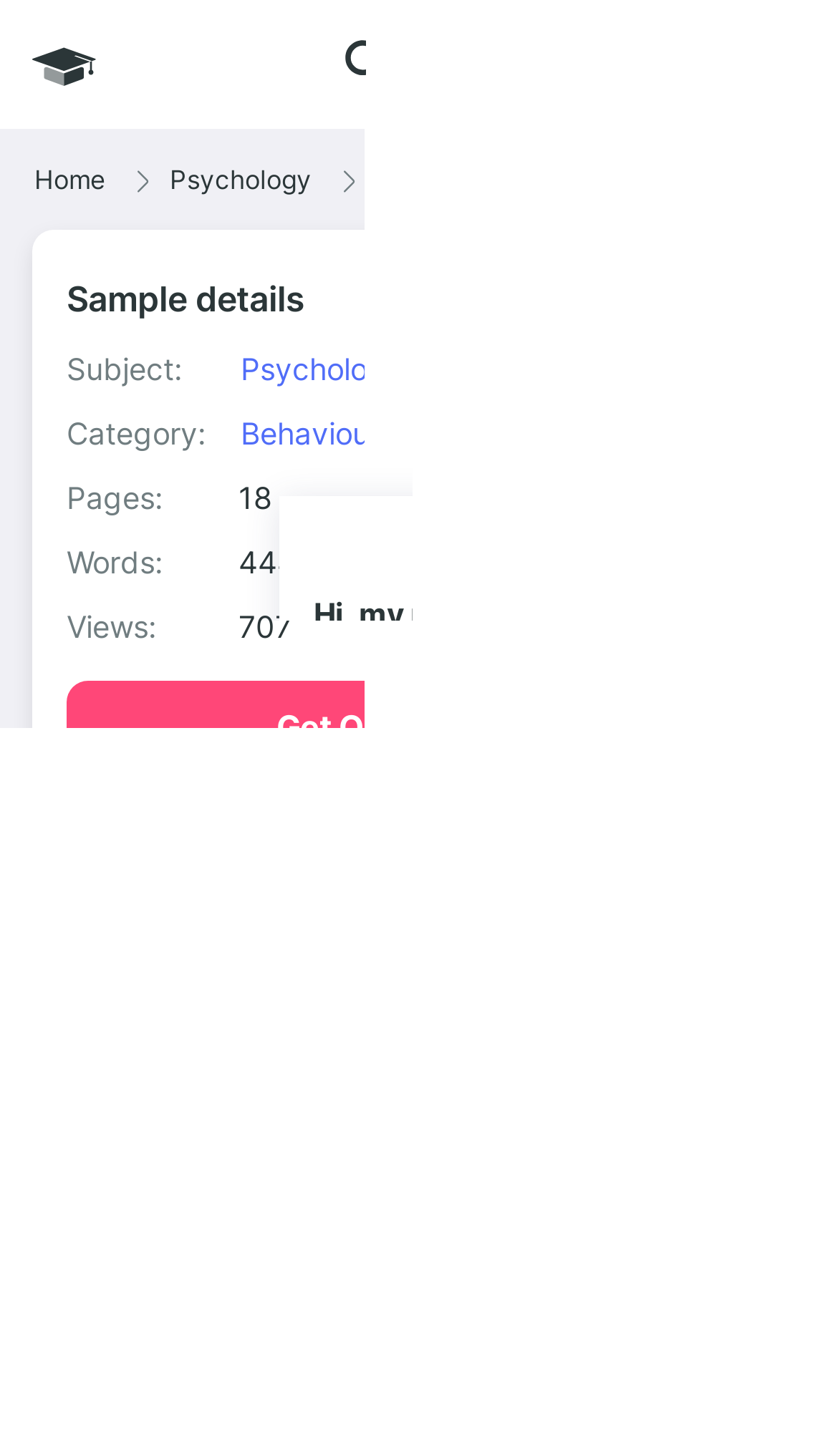What is the category of the sample paper?
Based on the image, respond with a single word or phrase.

Behaviour